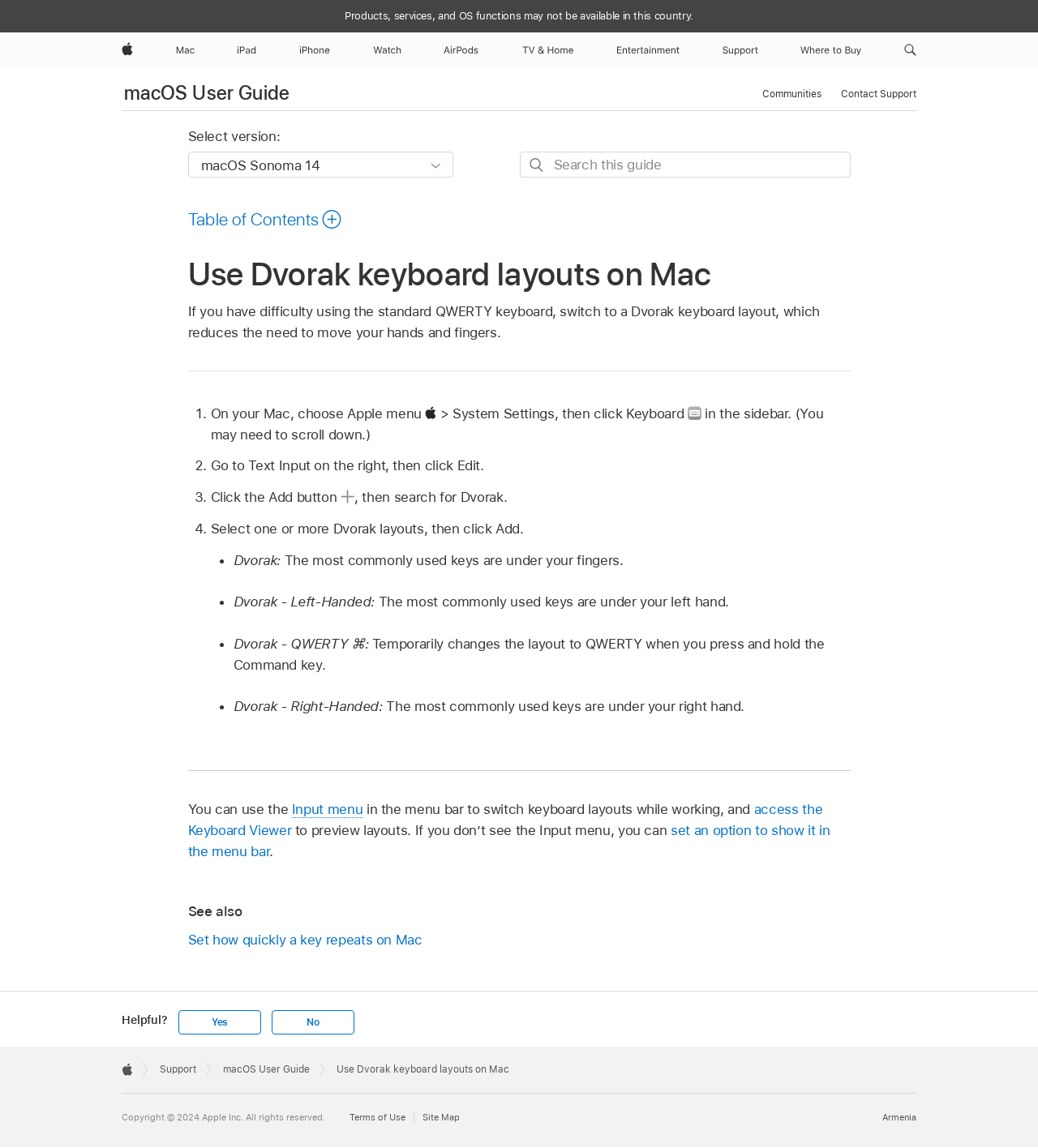Offer an in-depth caption of the entire webpage.

This webpage is about using a Dvorak keyboard layout on a Mac. At the top, there is a navigation bar with links to various Apple products and services, including Mac, iPad, iPhone, Watch, AirPods, TV and Home, Entertainment, Support, and Where to Buy. Below the navigation bar, there is a search bar and a button to search support.

The main content of the page is divided into sections. The first section has a heading "Use Dvorak keyboard layouts on Mac" and a brief introduction to the benefits of using a Dvorak keyboard layout. Below the introduction, there is a step-by-step guide on how to switch to a Dvorak keyboard layout on a Mac, with four numbered steps. Each step has a brief description and some additional information.

To the right of the step-by-step guide, there is a form to search the macOS User Guide. Below the form, there is a button to view the table of contents.

The webpage also has a section that describes the benefits of using a Dvorak keyboard layout, with three bullet points. Each bullet point has a brief description of a different Dvorak layout option, including the standard Dvorak layout, the left-handed Dvorak layout, and the Dvorak-QWERTY ⌘ layout.